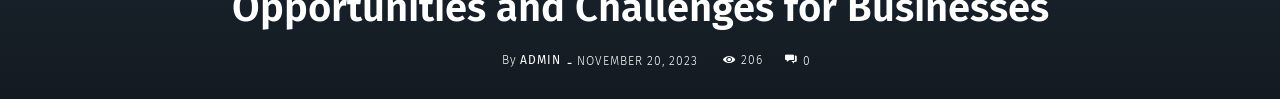How many comments are there on the article?
Please provide a full and detailed response to the question.

The comment section is shown to have zero comments, indicating that no one has commented on the article yet.